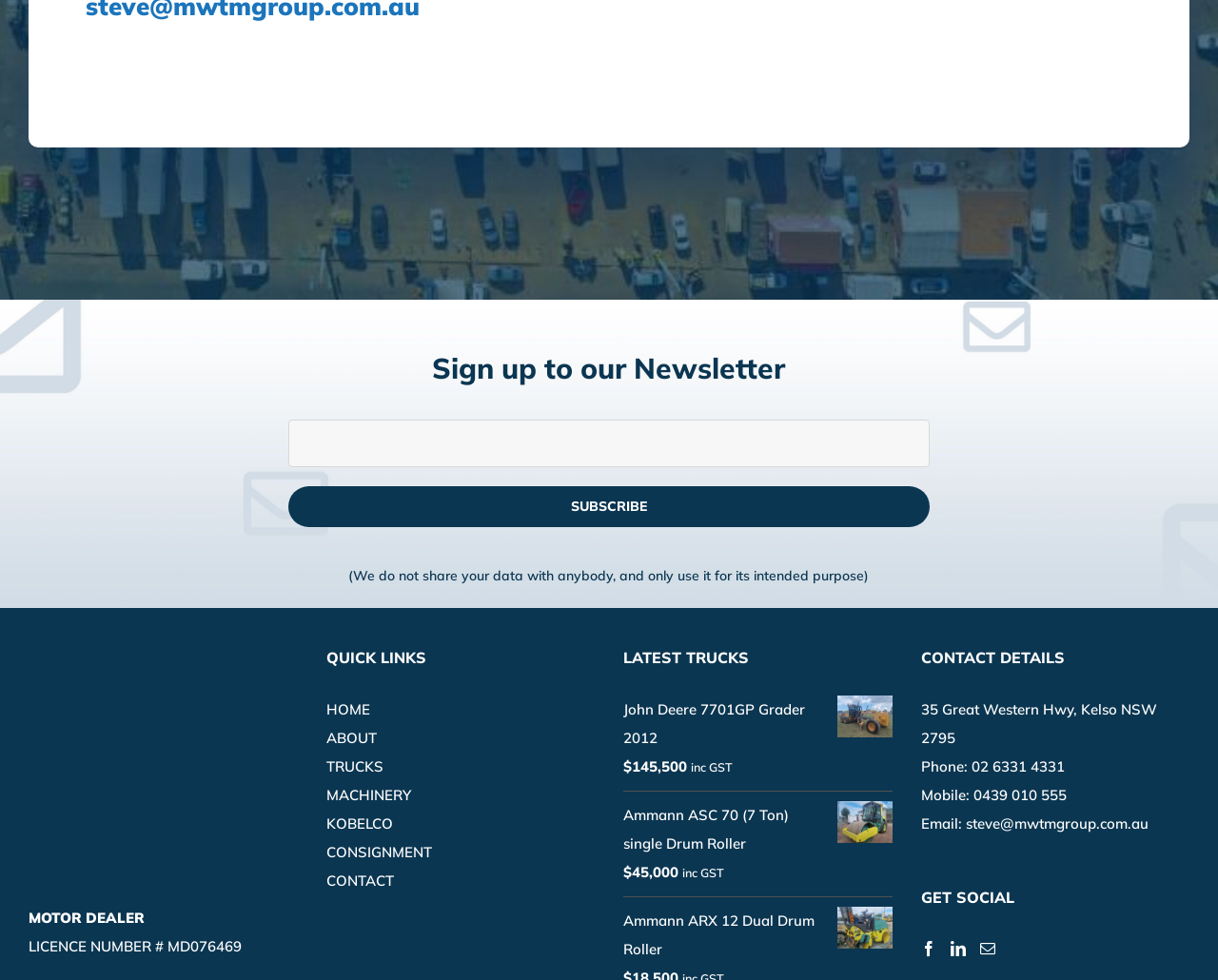Please find the bounding box coordinates of the section that needs to be clicked to achieve this instruction: "Visit the home page".

[0.268, 0.715, 0.304, 0.733]